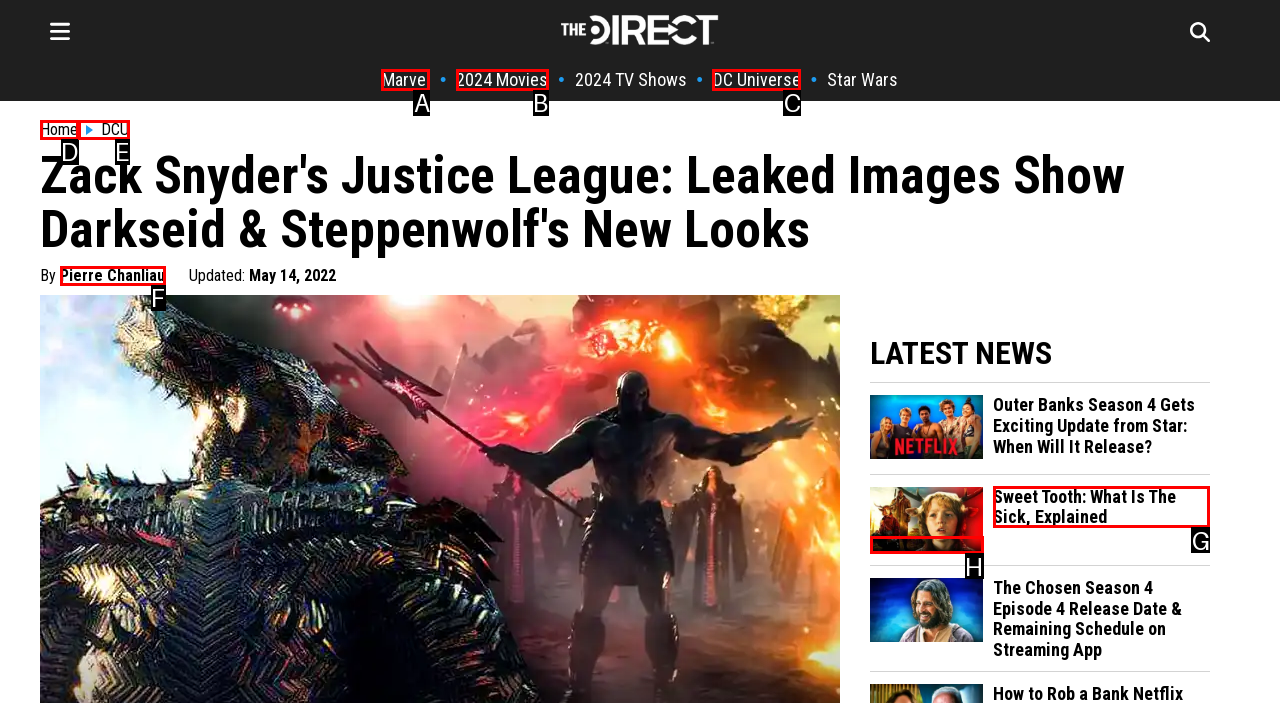Determine which UI element matches this description: DCU
Reply with the appropriate option's letter.

E